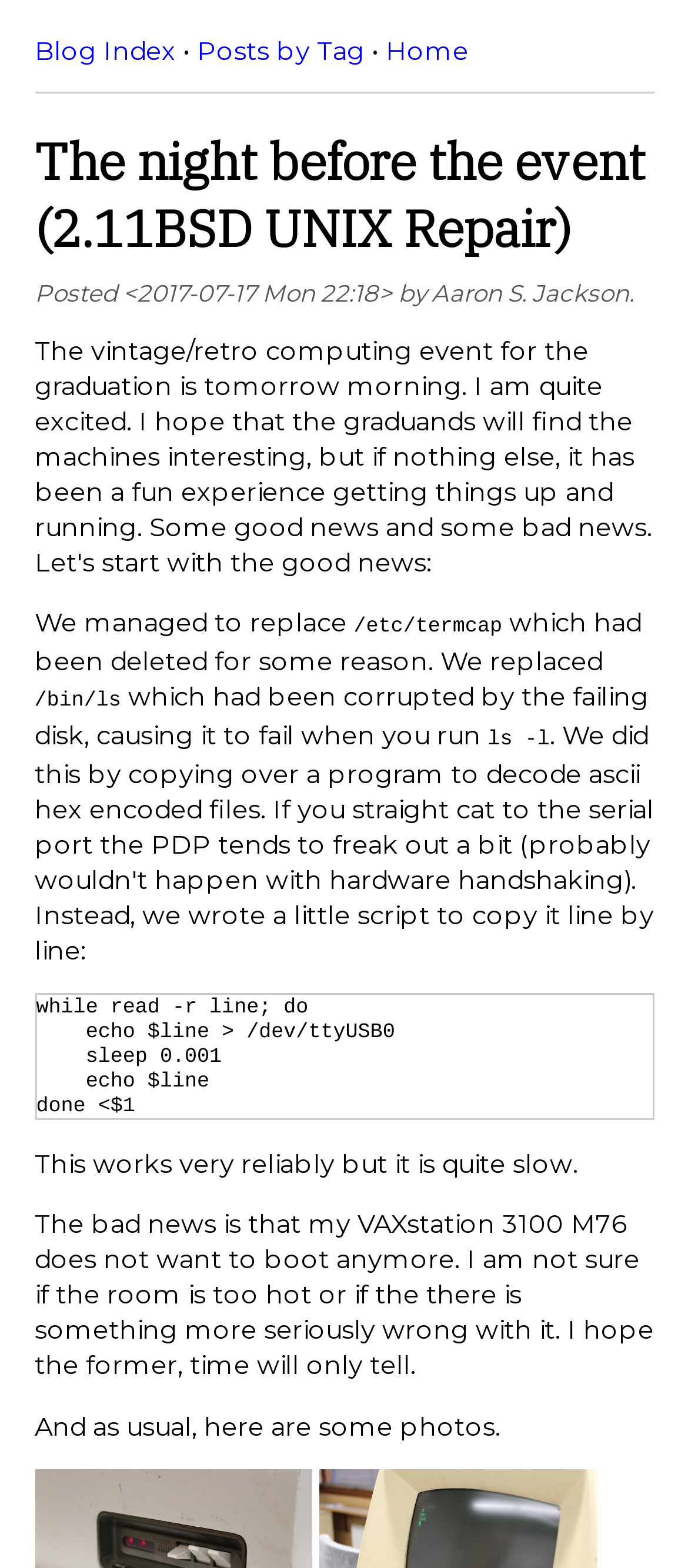What is the status of the VAXstation 3100 M76?
Can you provide a detailed and comprehensive answer to the question?

I found the information by reading the text 'The bad news is that my VAXstation 3100 M76 does not want to boot anymore. I am not sure if the room is too hot or if the there is something more seriously wrong with it.'.